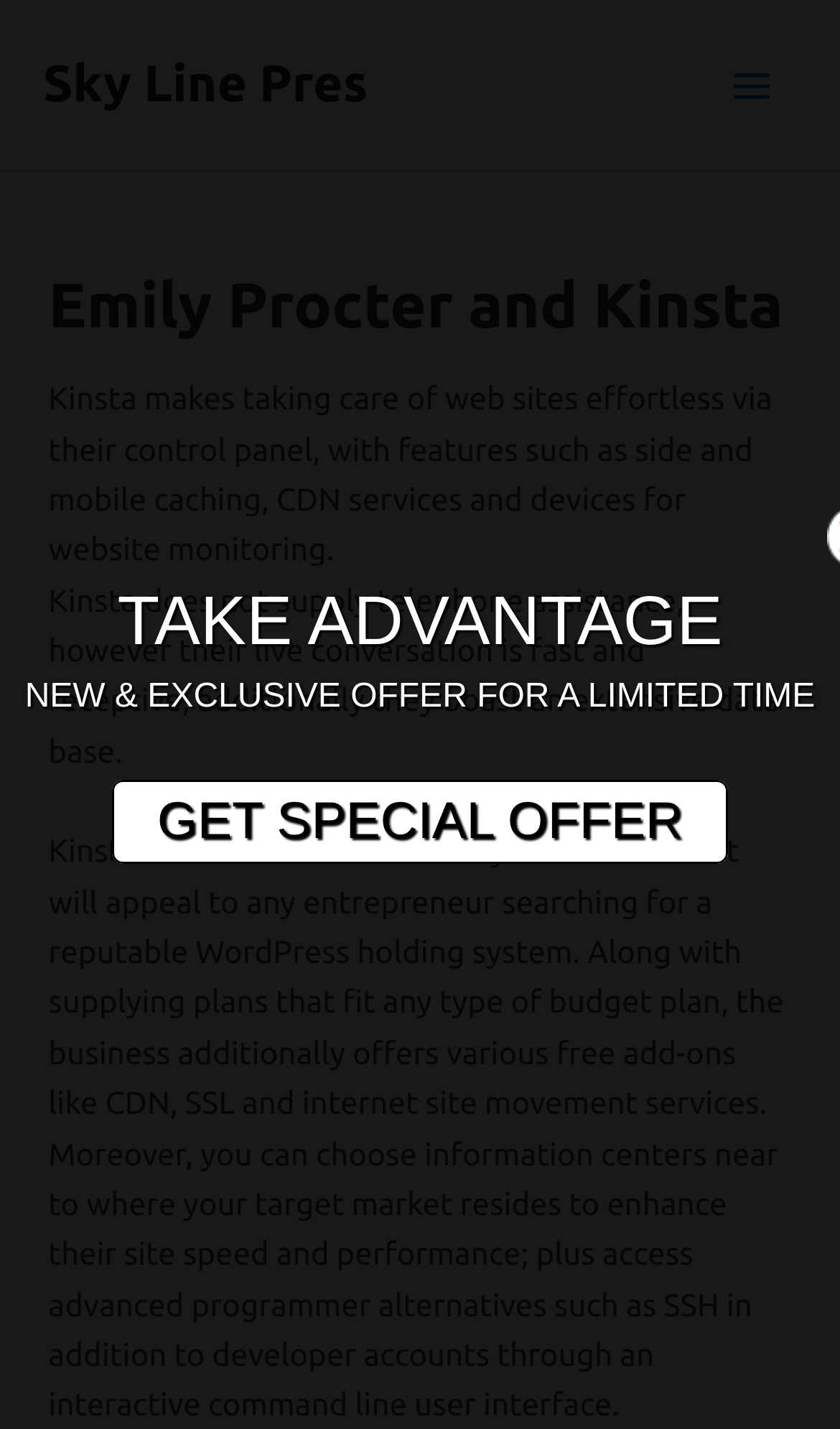What is the limited-time offer for?
Please provide a detailed and thorough answer to the question.

The webpage has a call-to-action button 'GET SPECIAL OFFER' and a text 'NEW & EXCLUSIVE OFFER FOR A LIMITED TIME', indicating that there is a special offer available for a limited time.